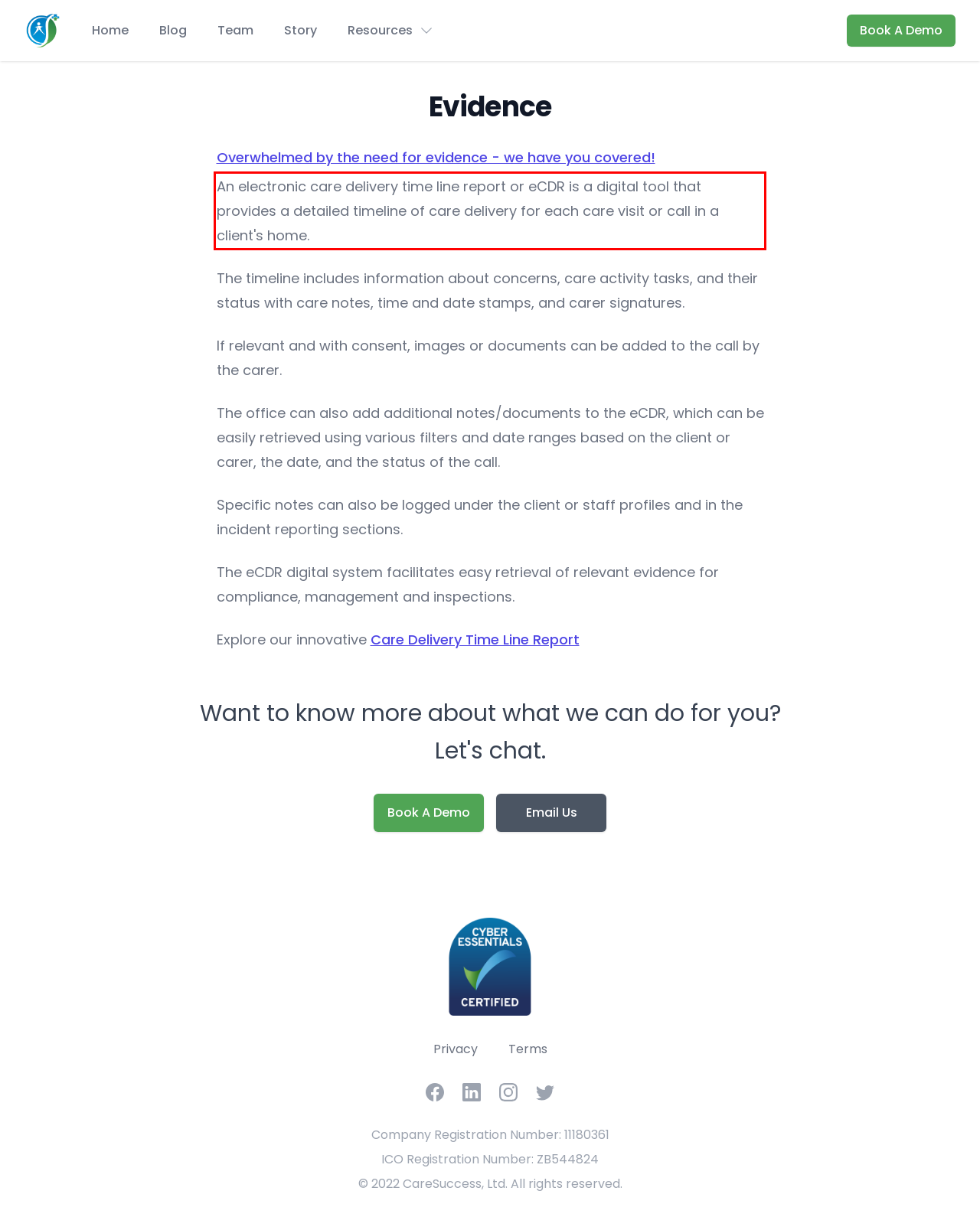Please examine the webpage screenshot containing a red bounding box and use OCR to recognize and output the text inside the red bounding box.

An electronic care delivery time line report or eCDR is a digital tool that provides a detailed timeline of care delivery for each care visit or call in a client's home.